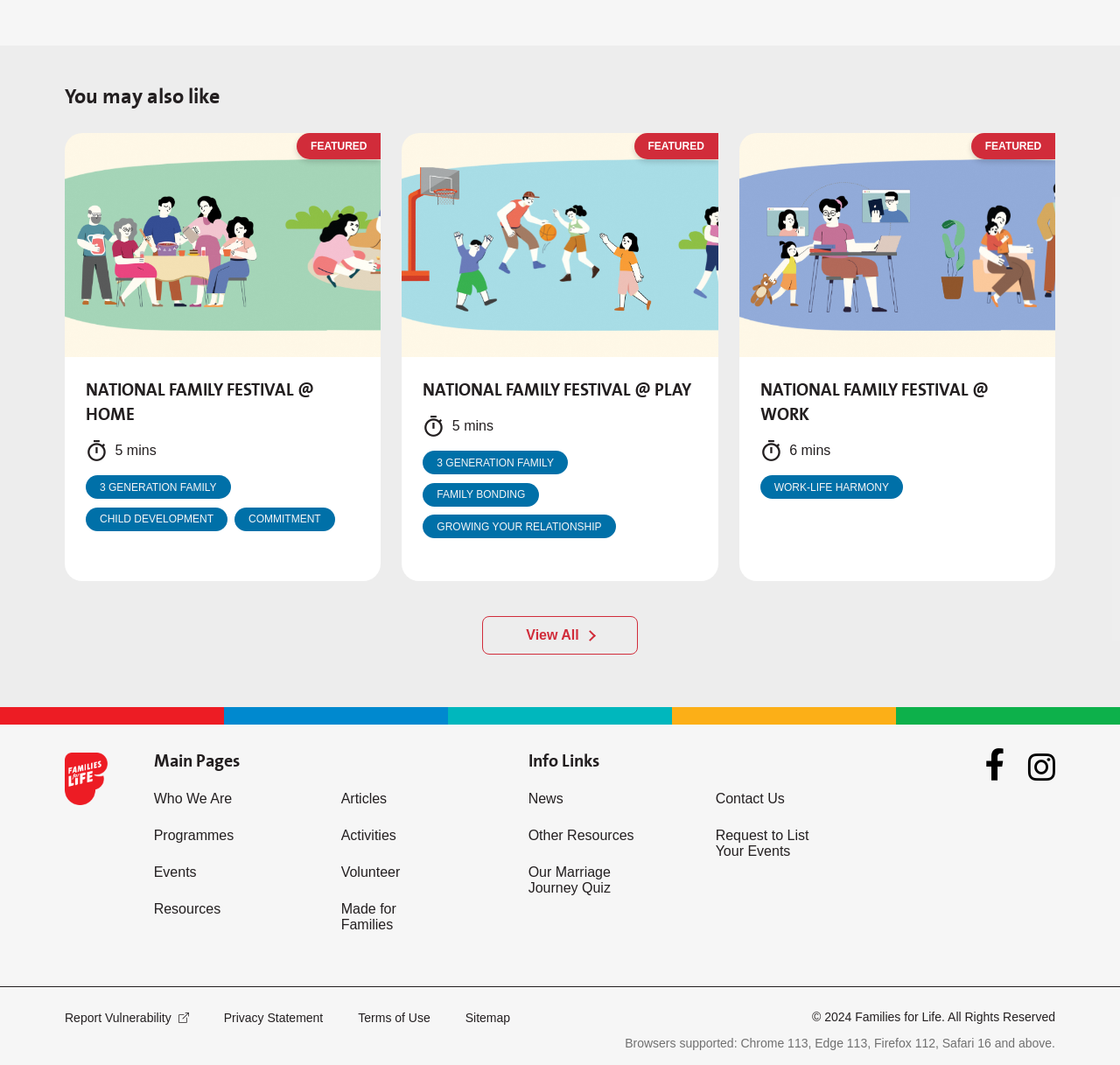What type of resources are listed under 'Info Links'?
Look at the screenshot and give a one-word or phrase answer.

News and others